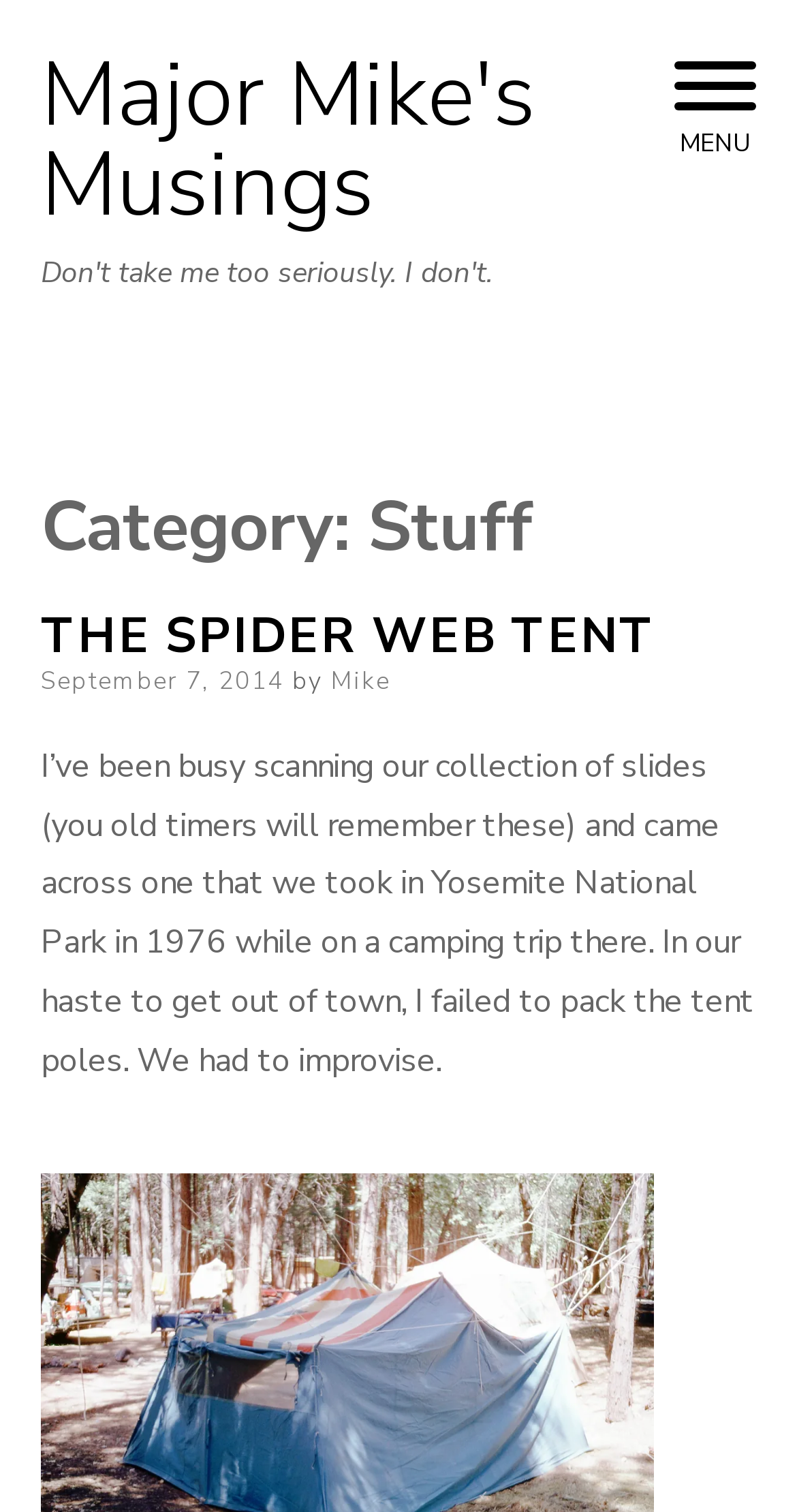Generate a comprehensive description of the webpage.

The webpage is titled "Stuff – Major Mike's Musings" and appears to be a blog post. At the top left, there is a link to "Skip to content" and a link to "Major Mike's Musings", which is likely the title of the blog. On the top right, there is a button labeled "MENU".

Below the title, there is a heading that reads "Category: Stuff". Under this heading, there is a subheading "THE SPIDER WEB TENT" with a link to the same title. To the right of the subheading, there is a paragraph of text that describes a personal experience of the author, Mike, who is sharing a story about a camping trip to Yosemite National Park in 1976. The text explains that Mike forgot to pack the tent poles and had to improvise.

Above the paragraph, there is a line of text that reads "Posted on September 7, 2014 by Mike", indicating the date and author of the post. The text is arranged in a hierarchical structure, with the main heading and subheading at the top, followed by the paragraph of text and the details about the post.